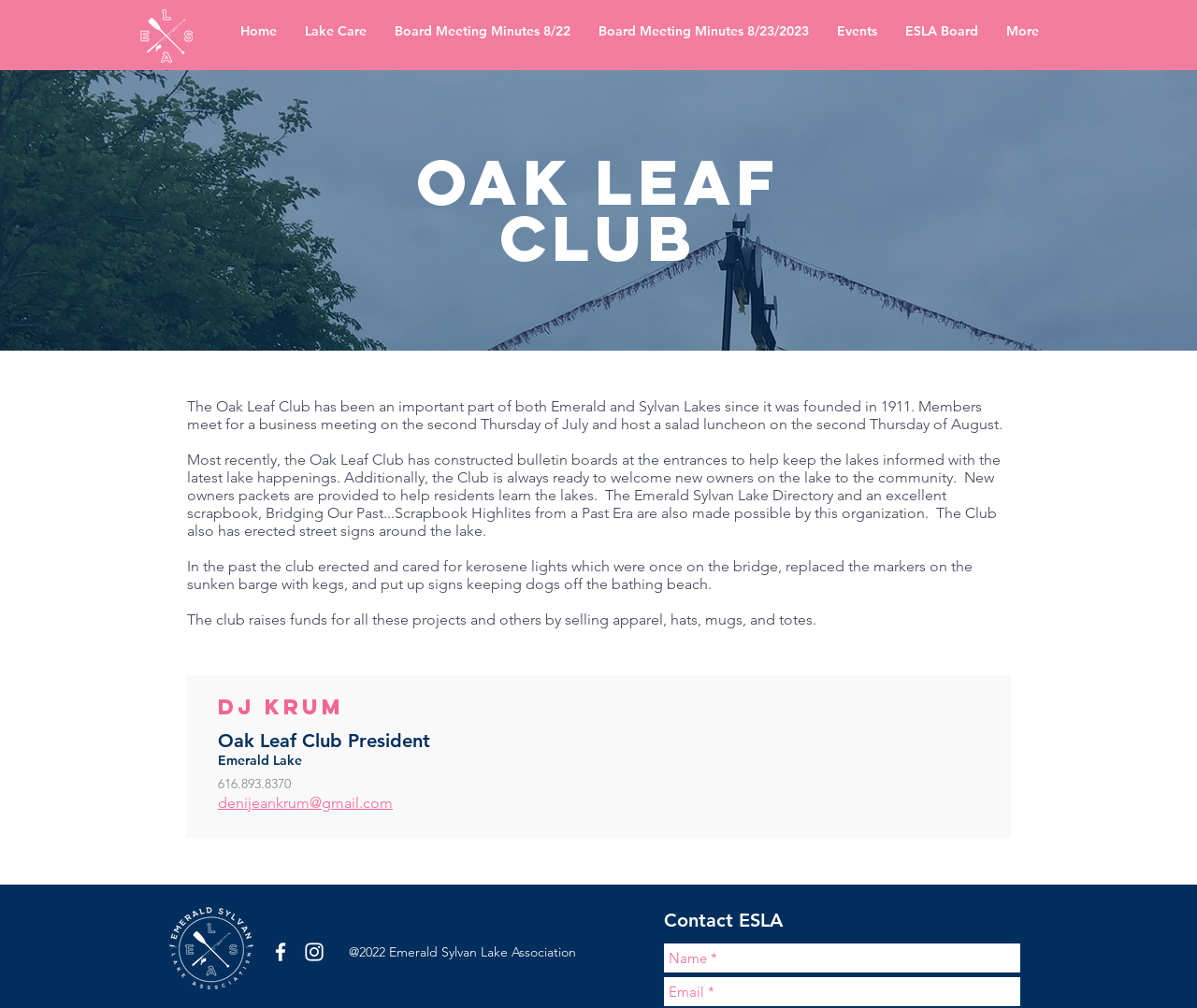Use a single word or phrase to answer the following:
What is the purpose of the Oak Leaf Club?

To help keep the lakes informed